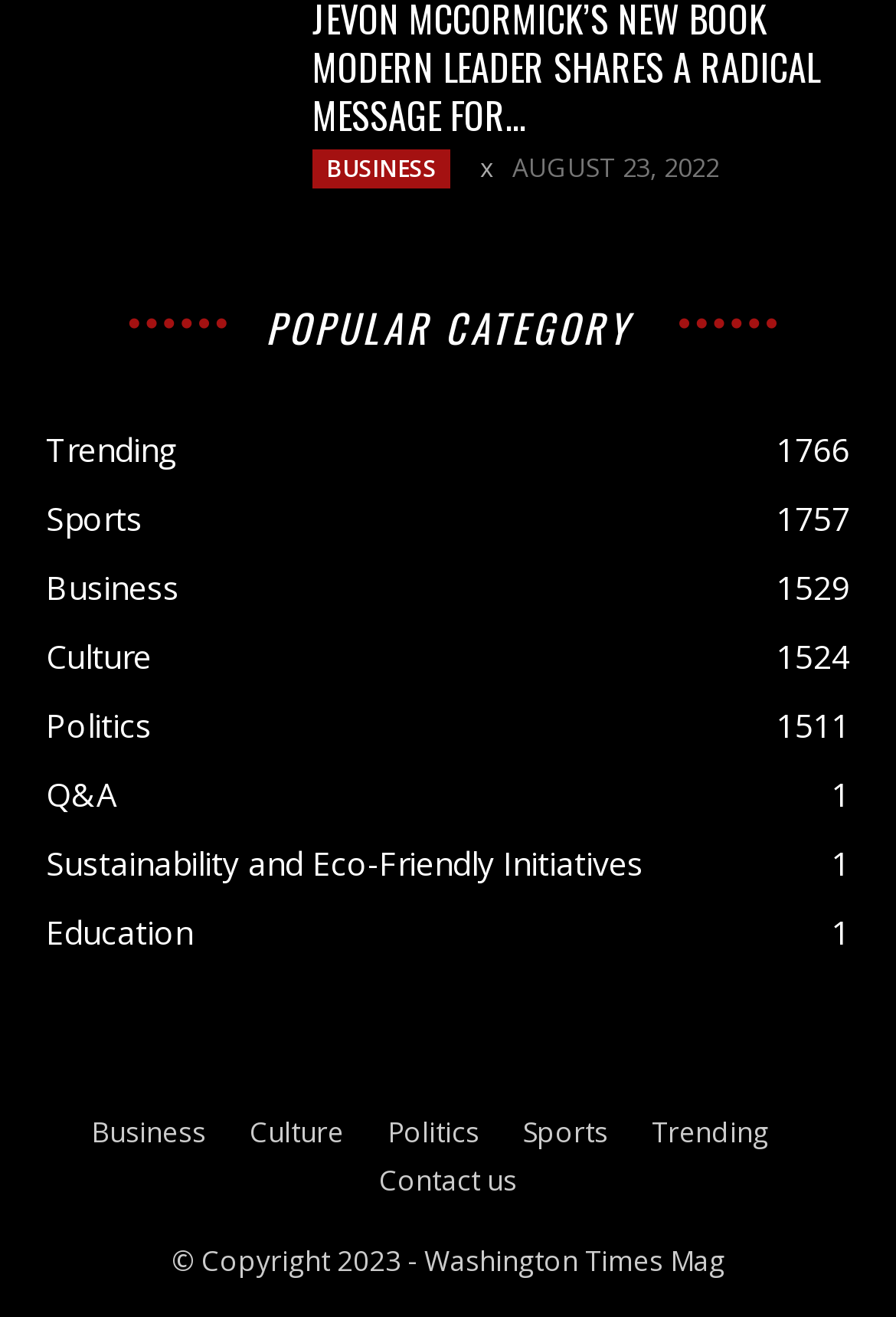Extract the bounding box of the UI element described as: "Politics".

[0.432, 0.844, 0.535, 0.875]